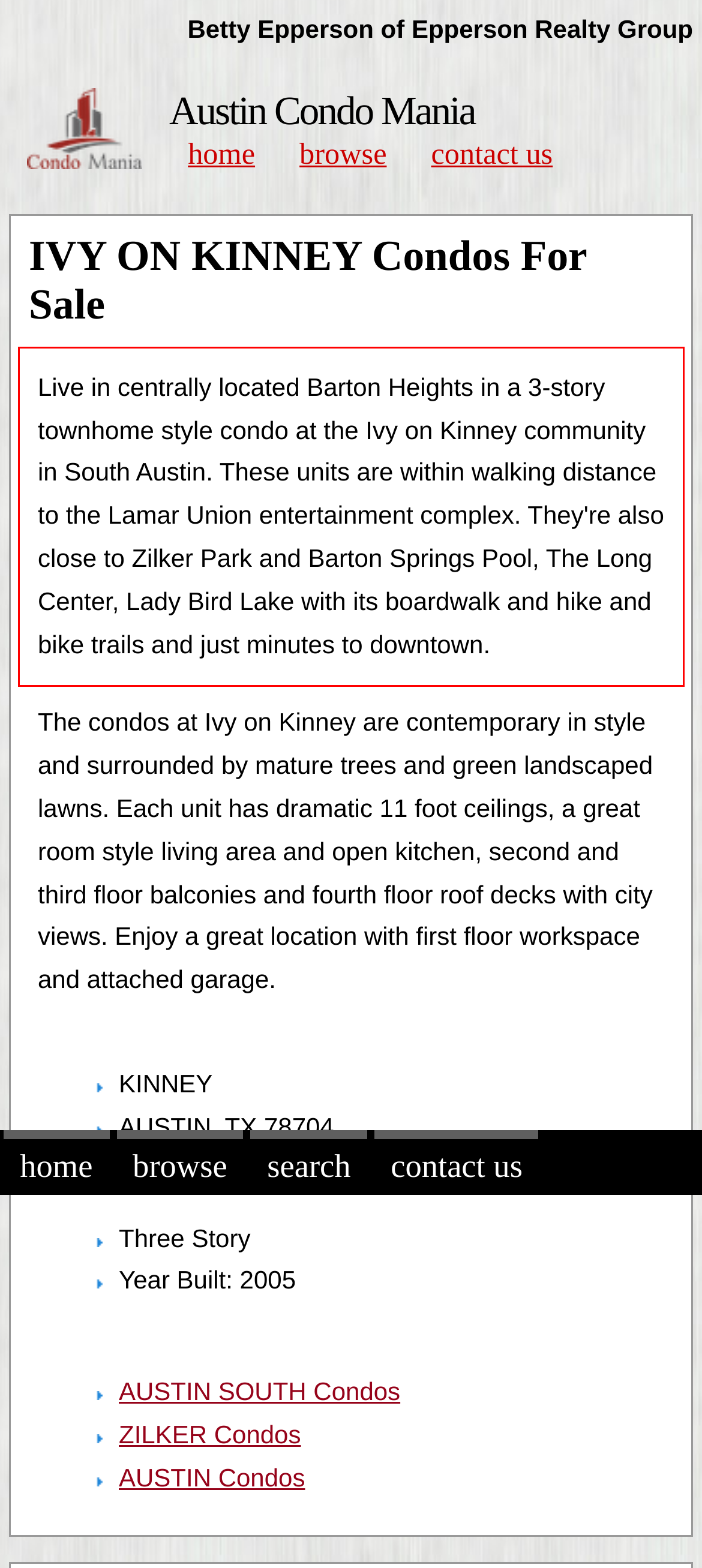You have a screenshot of a webpage where a UI element is enclosed in a red rectangle. Perform OCR to capture the text inside this red rectangle.

Live in centrally located Barton Heights in a 3-story townhome style condo at the Ivy on Kinney community in South Austin. These units are within walking distance to the Lamar Union entertainment complex. They're also close to Zilker Park and Barton Springs Pool, The Long Center, Lady Bird Lake with its boardwalk and hike and bike trails and just minutes to downtown.